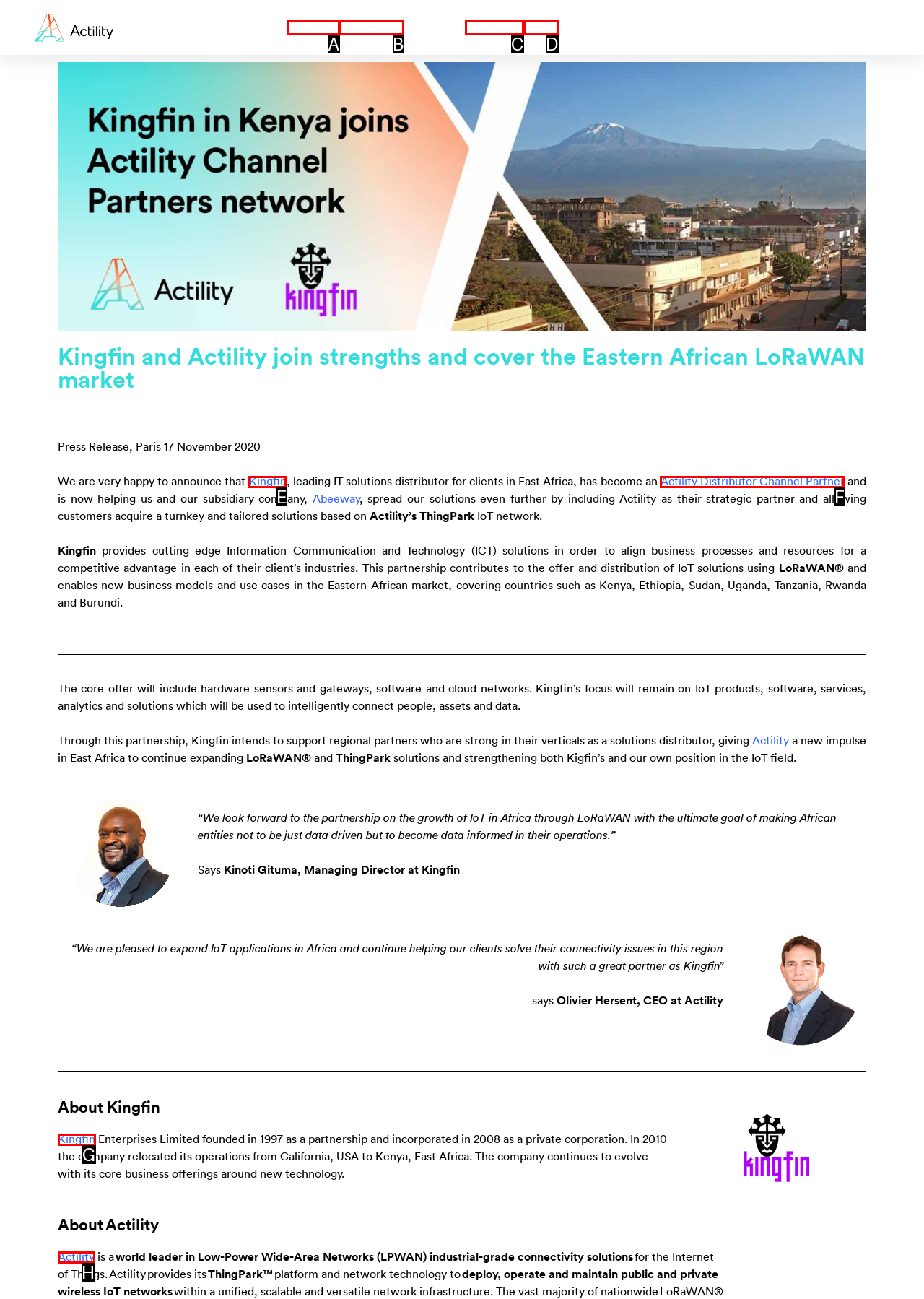Identify which HTML element aligns with the description: Actility Distributor Channel Partner
Answer using the letter of the correct choice from the options available.

F